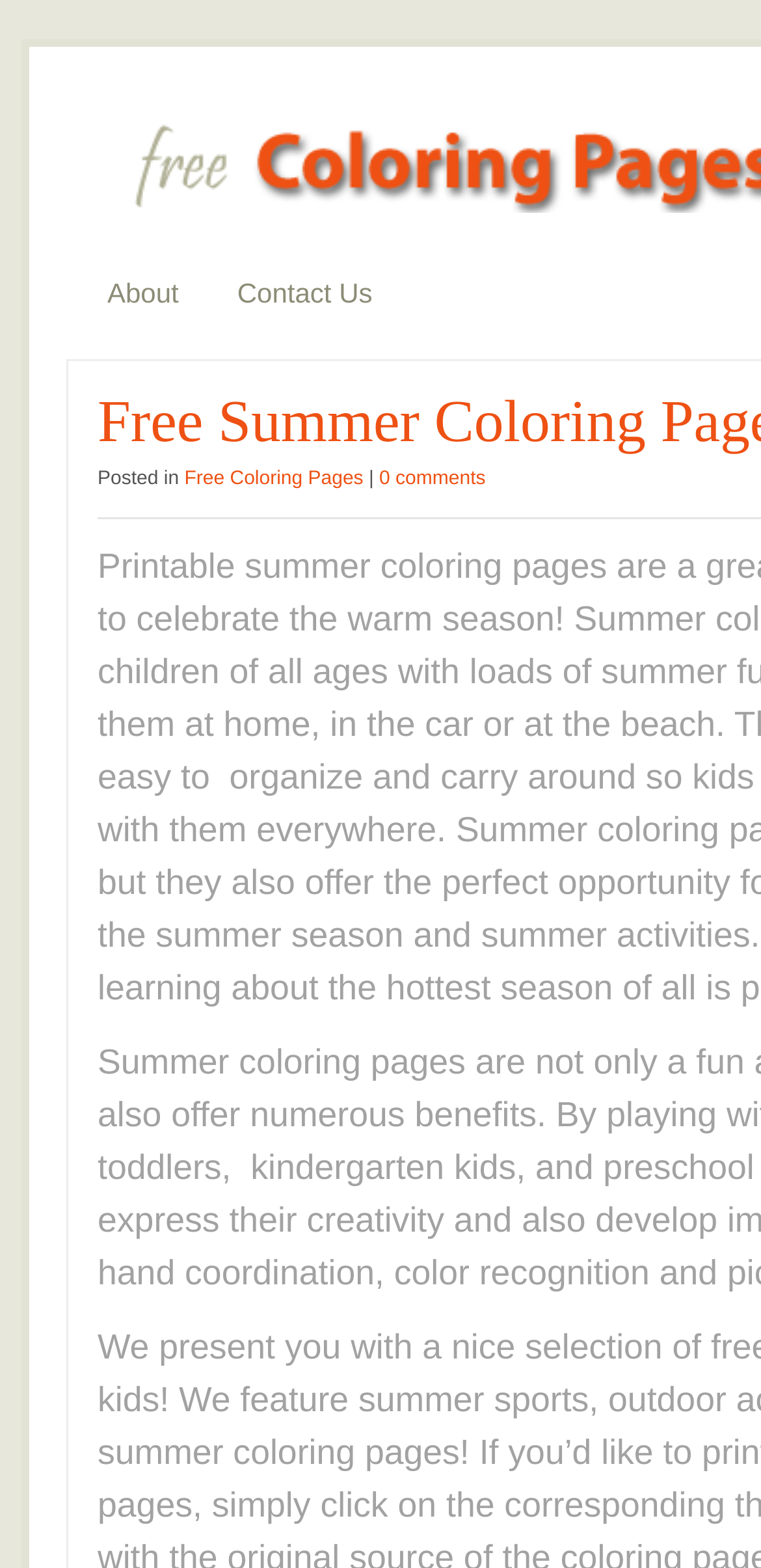Based on the element description "0 comments", predict the bounding box coordinates of the UI element.

[0.498, 0.299, 0.638, 0.312]